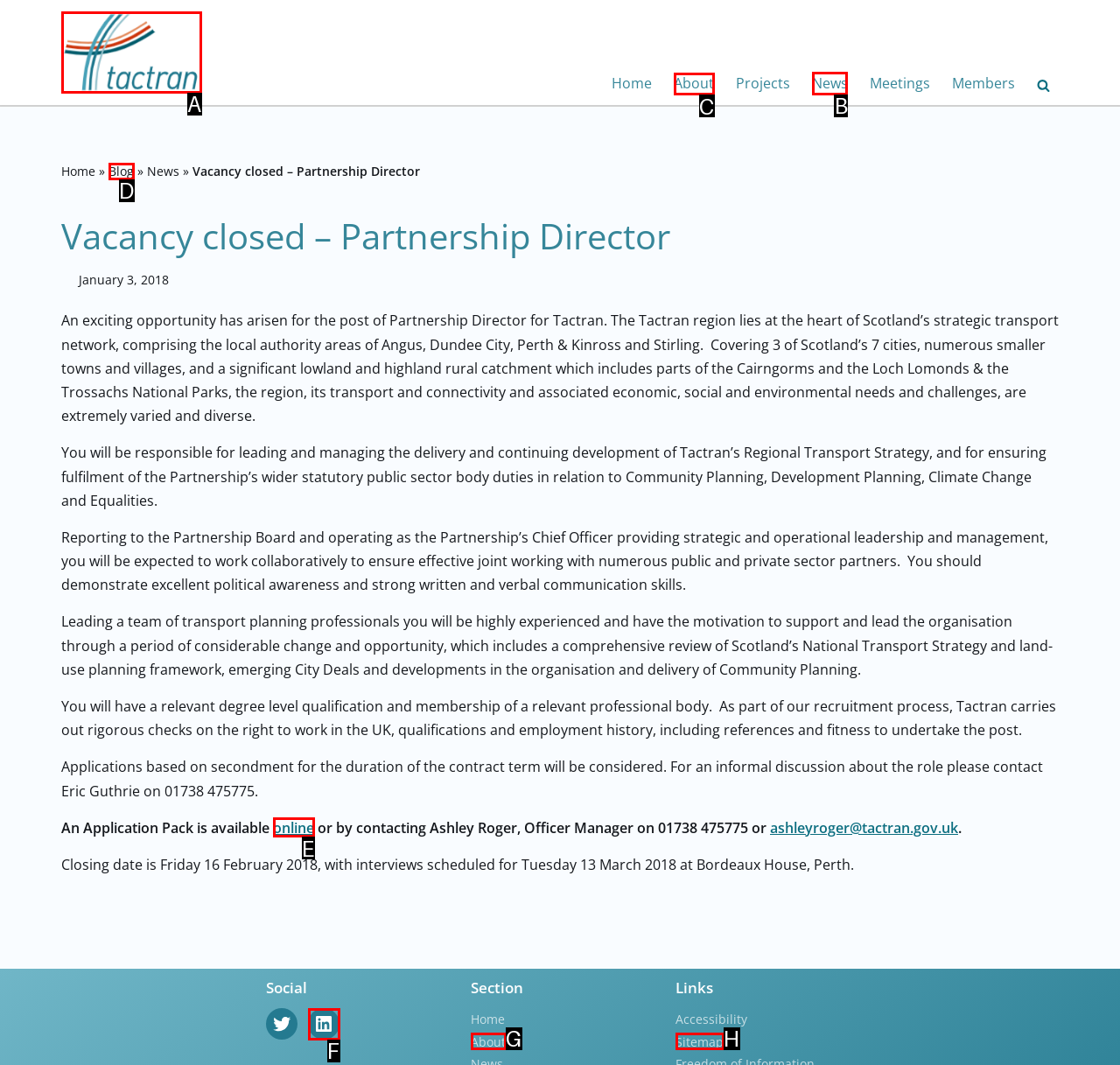Tell me which option I should click to complete the following task: View 'News' Answer with the option's letter from the given choices directly.

B